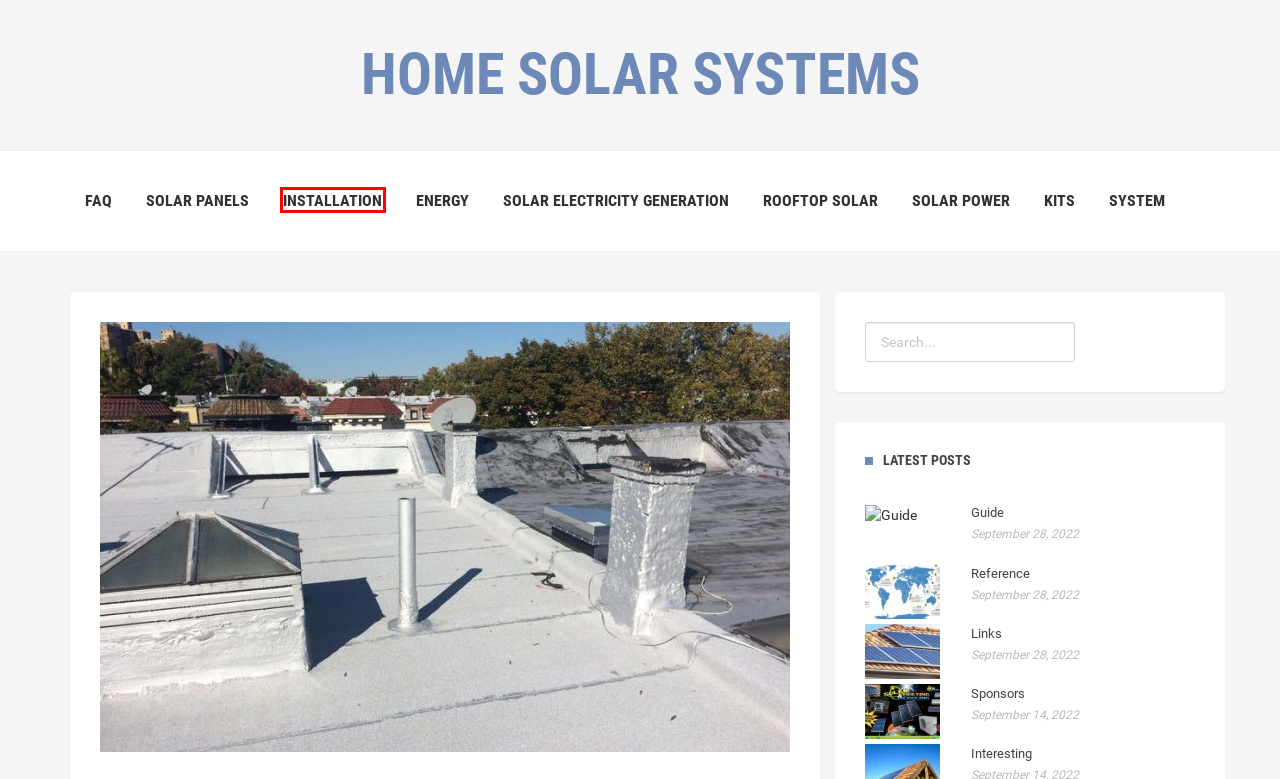You have a screenshot of a webpage with a red bounding box around an element. Choose the best matching webpage description that would appear after clicking the highlighted element. Here are the candidates:
A. Solar Panels :: Home Solar Systems
B. Energy :: Home Solar Systems
C. Guide :: Home Solar Systems
D. Faq :: Home Solar Systems
E. Reference :: Home Solar Systems
F. Installation :: Home Solar Systems
G. System :: Home Solar Systems
H. Kits :: Home Solar Systems

F